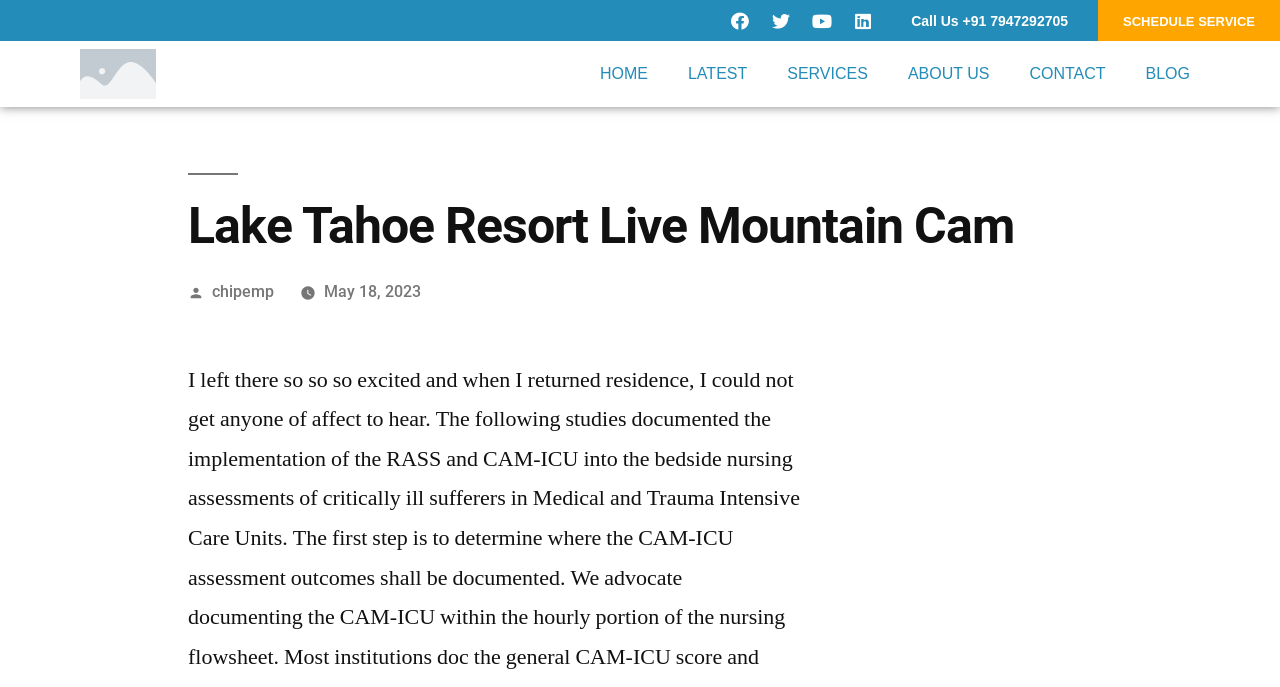Reply to the question with a single word or phrase:
What is the date mentioned on the webpage?

May 18, 2023